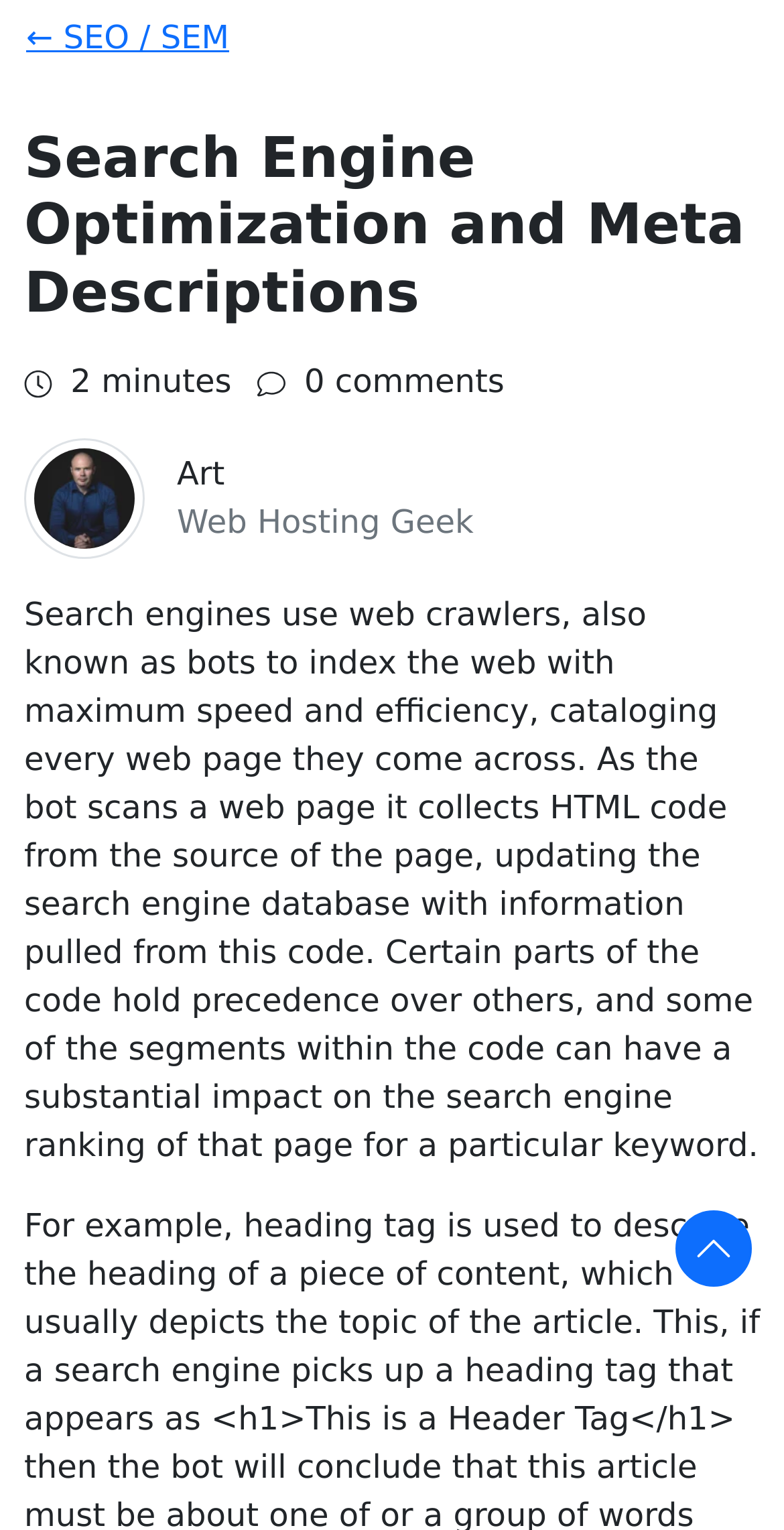What is the name of the website's author?
We need a detailed and meticulous answer to the question.

I found the name of the website's author by looking at the static text 'Web Hosting Geek' which appears below the header and above the main content of the blog post.